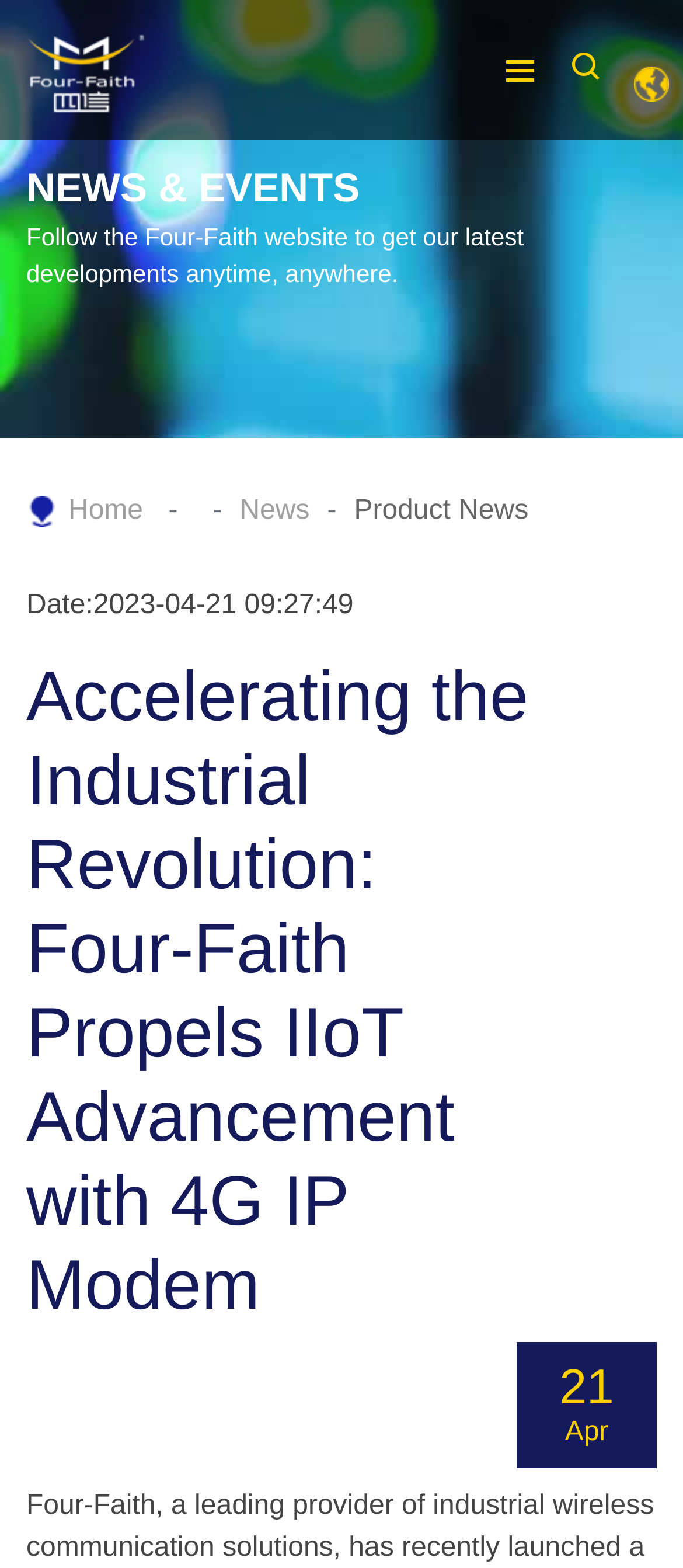Reply to the question below using a single word or brief phrase:
What is the date of the news article?

2023-04-21